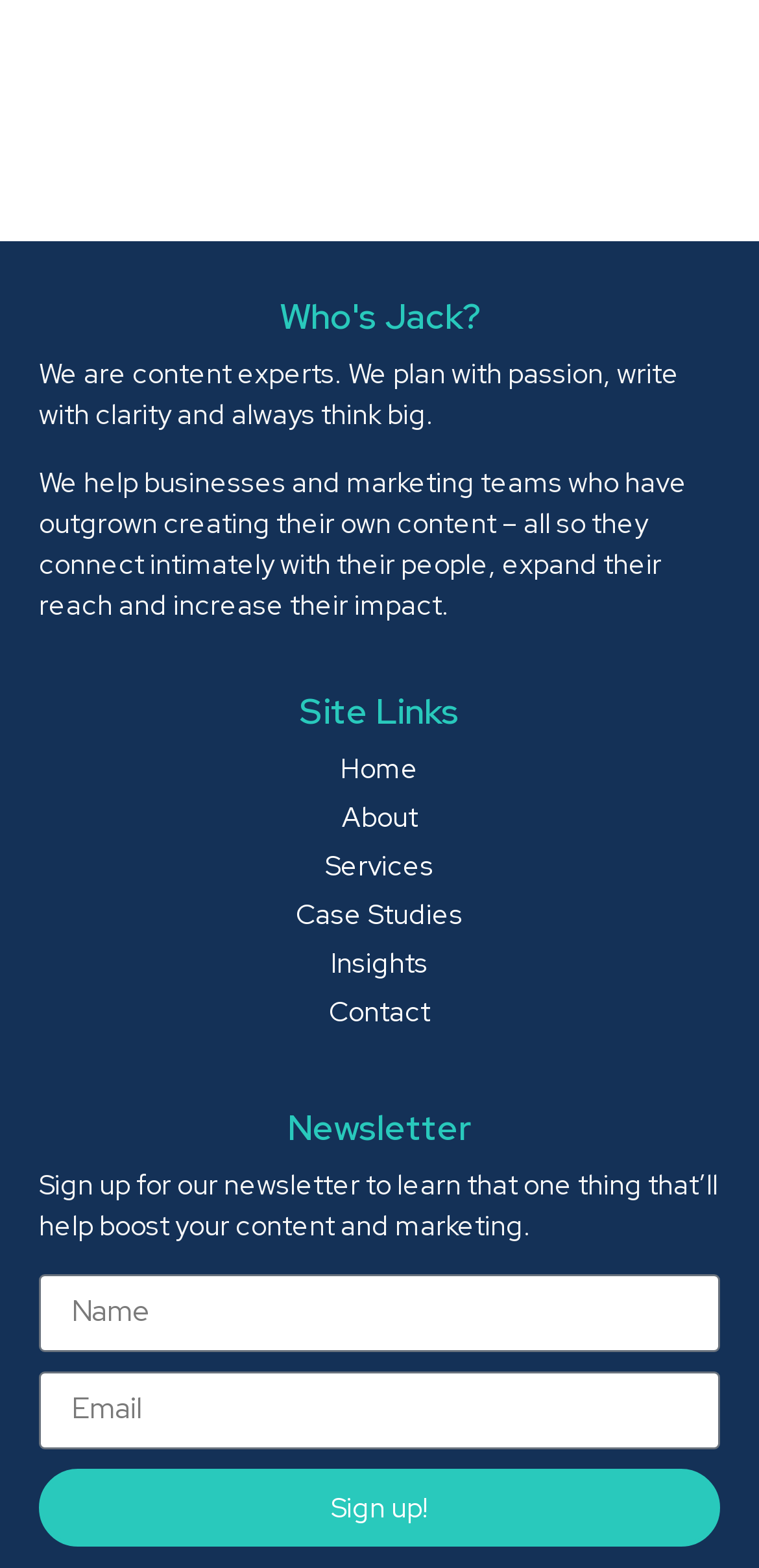Identify the bounding box coordinates of the clickable region necessary to fulfill the following instruction: "Click on the 'Contact' link". The bounding box coordinates should be four float numbers between 0 and 1, i.e., [left, top, right, bottom].

[0.051, 0.632, 0.949, 0.658]